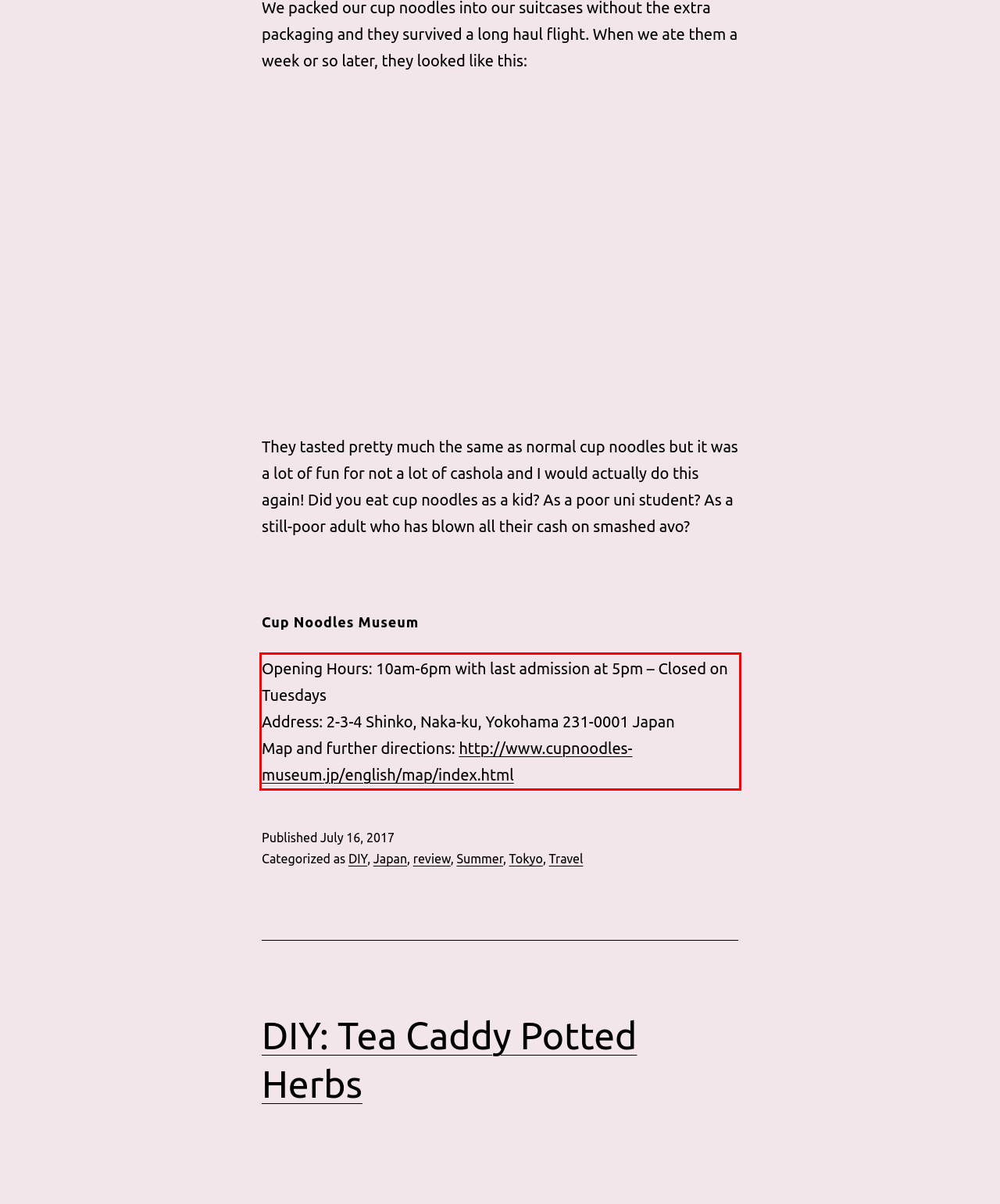Given a webpage screenshot, locate the red bounding box and extract the text content found inside it.

Opening Hours: 10am-6pm with last admission at 5pm – Closed on Tuesdays Address: 2-3-4 Shinko, Naka-ku, Yokohama 231-0001 Japan Map and further directions: http://www.cupnoodles-museum.jp/english/map/index.html